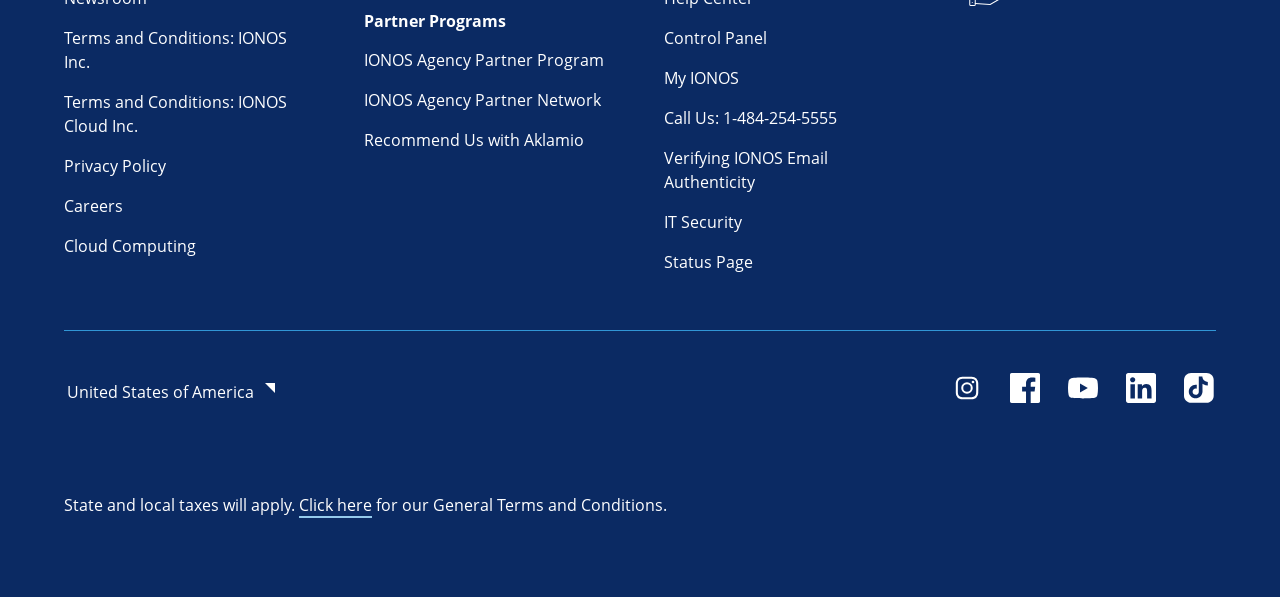Please specify the bounding box coordinates of the area that should be clicked to accomplish the following instruction: "View Terms and Conditions". The coordinates should consist of four float numbers between 0 and 1, i.e., [left, top, right, bottom].

[0.05, 0.045, 0.224, 0.122]